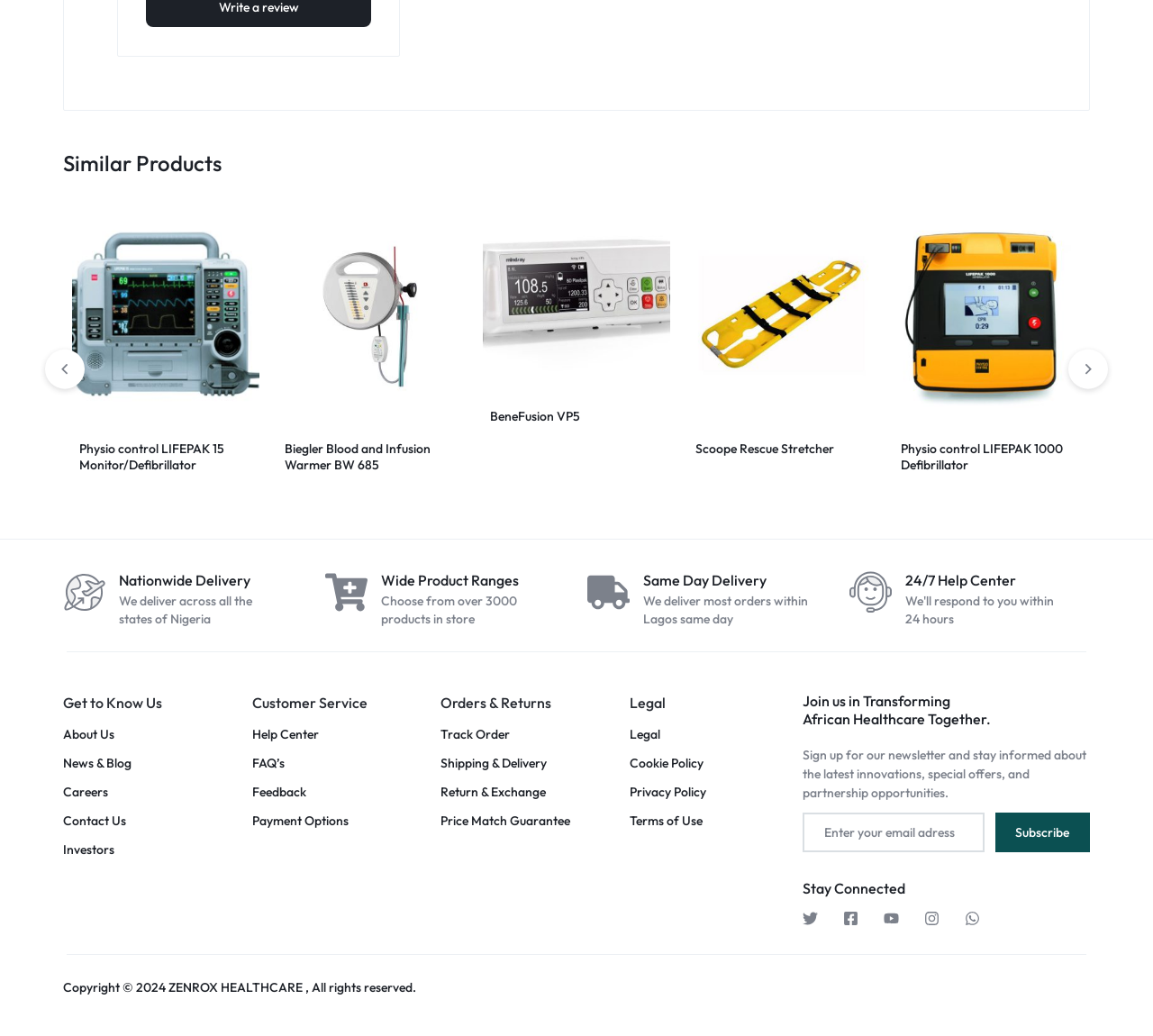Give a succinct answer to this question in a single word or phrase: 
What is the benefit of same-day delivery in Lagos?

Get orders within same day